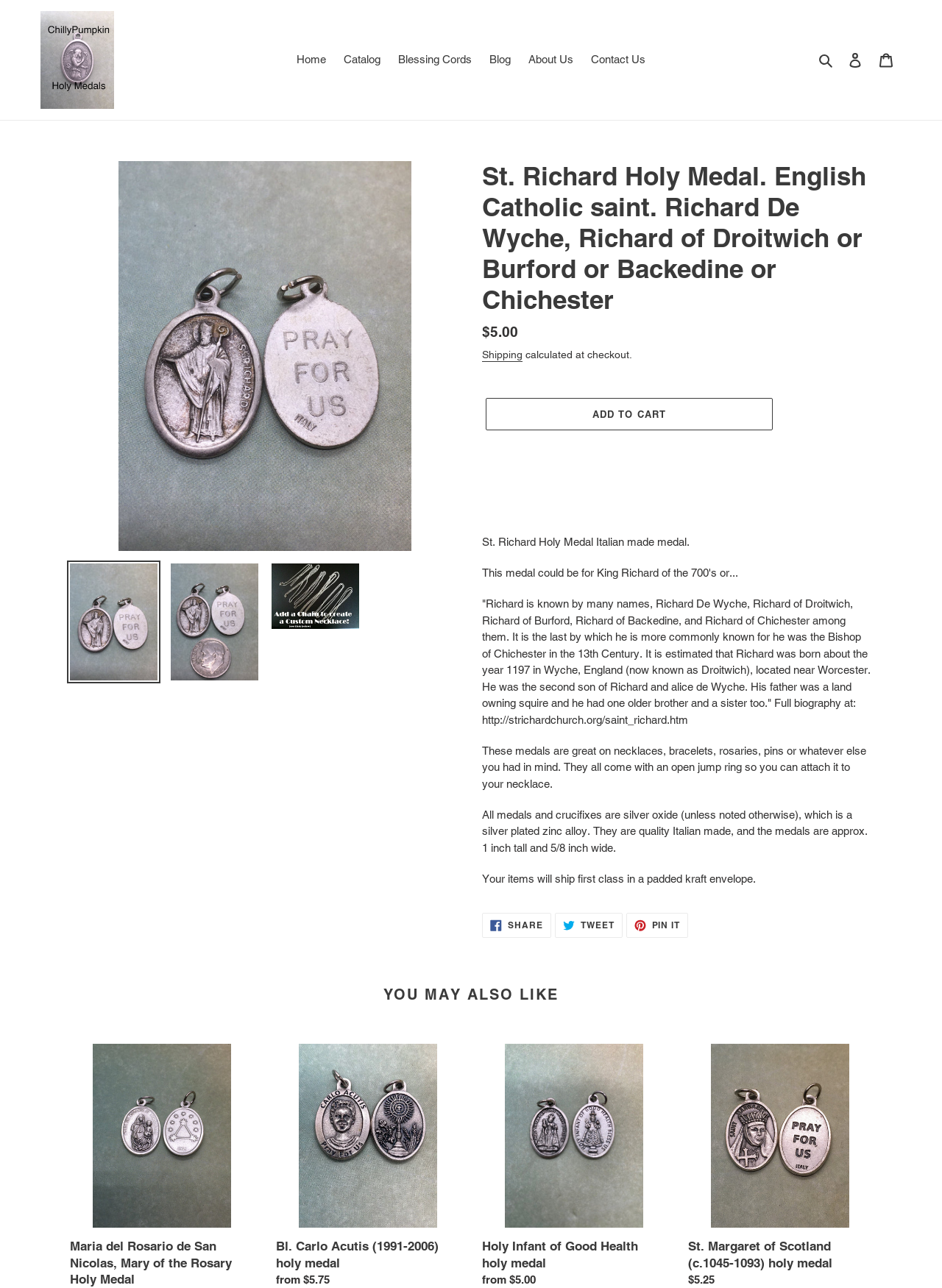Generate a detailed explanation of the webpage's features and information.

This webpage is about a St. Richard Holy Medal, an Italian-made medal featuring an English Catholic saint. At the top, there is a navigation menu with links to "Home", "Catalog", "Blessing Cords", "Blog", "About Us", and "Contact Us". On the right side of the navigation menu, there are buttons for "Search", "Log in", and "Cart".

Below the navigation menu, there is a large image of the St. Richard Holy Medal, accompanied by a link to load the image into a gallery viewer. There are three smaller images of the medal on the left side, each with a link to load the image into a gallery viewer.

The main content of the webpage is divided into two sections. The first section provides information about the medal, including its regular price of $5.00, a description of the medal, and details about shipping. There is also a button to "Add to cart".

The second section provides a biography of St. Richard, including his life story and accomplishments. It also describes the medal, stating that it is great for necklaces, bracelets, rosaries, or pins, and that it comes with an open jump ring for attachment.

Below the biography, there are three links to share the webpage on Facebook, Twitter, and Pinterest. Finally, there is a section titled "YOU MAY ALSO LIKE", which features three other products with prices ranging from $5.00 to $5.75.